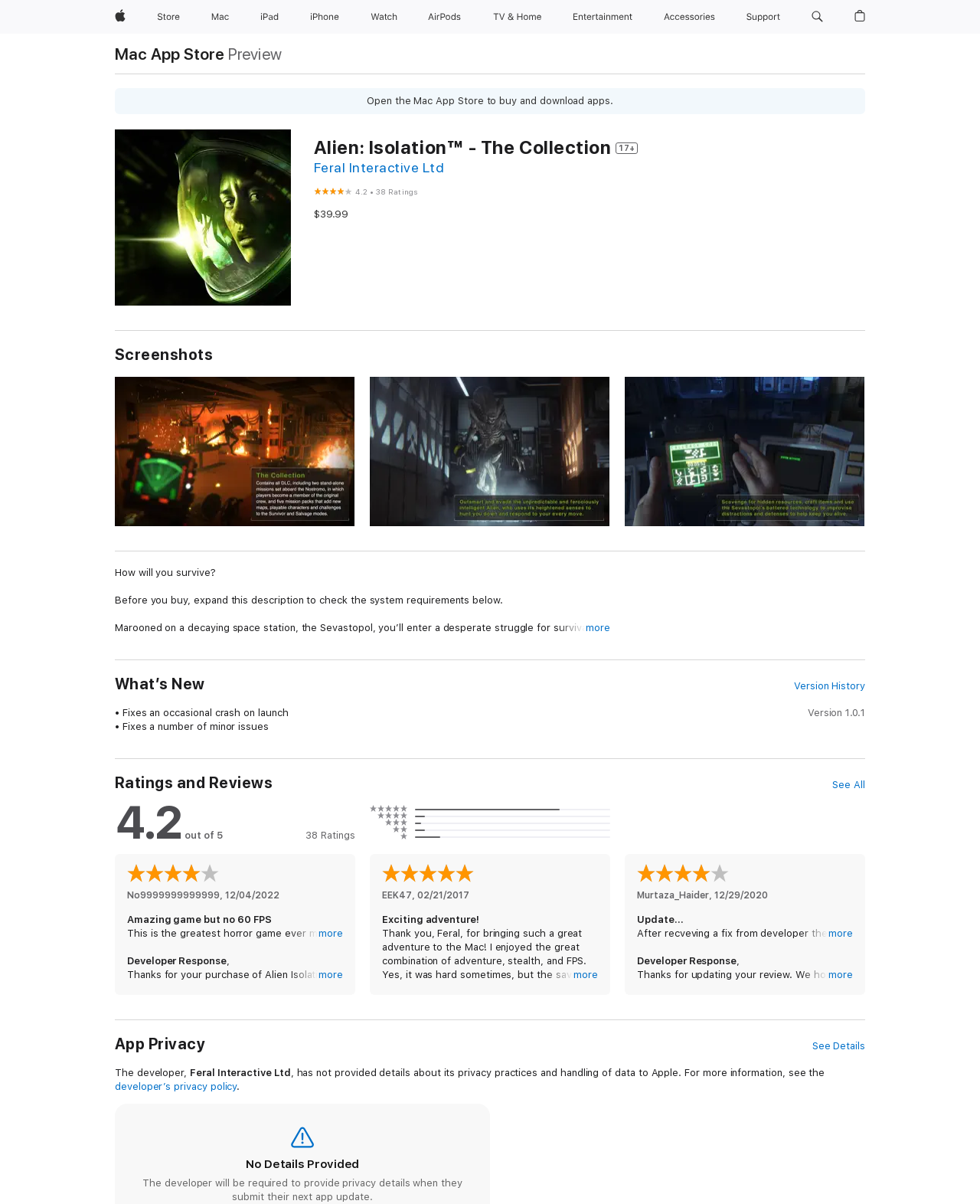Please identify the bounding box coordinates of the clickable element to fulfill the following instruction: "Learn more about Alien: Isolation - The Collection". The coordinates should be four float numbers between 0 and 1, i.e., [left, top, right, bottom].

[0.32, 0.113, 0.883, 0.132]